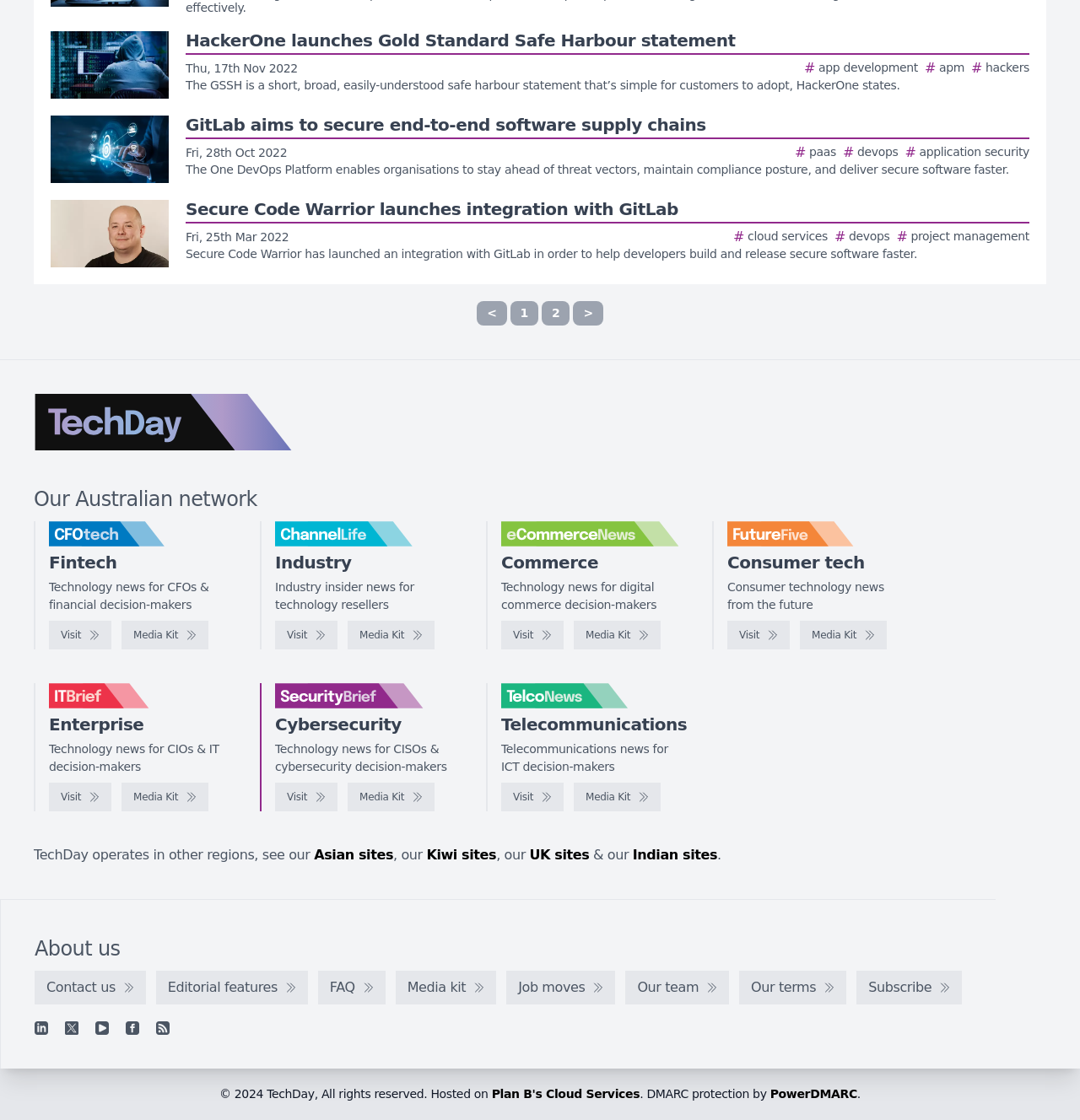Please examine the image and answer the question with a detailed explanation:
What is the purpose of the 'Visit' links?

I looked at the 'Visit' links and found that they are associated with different logos and descriptions, suggesting that they are links to visit other websites.